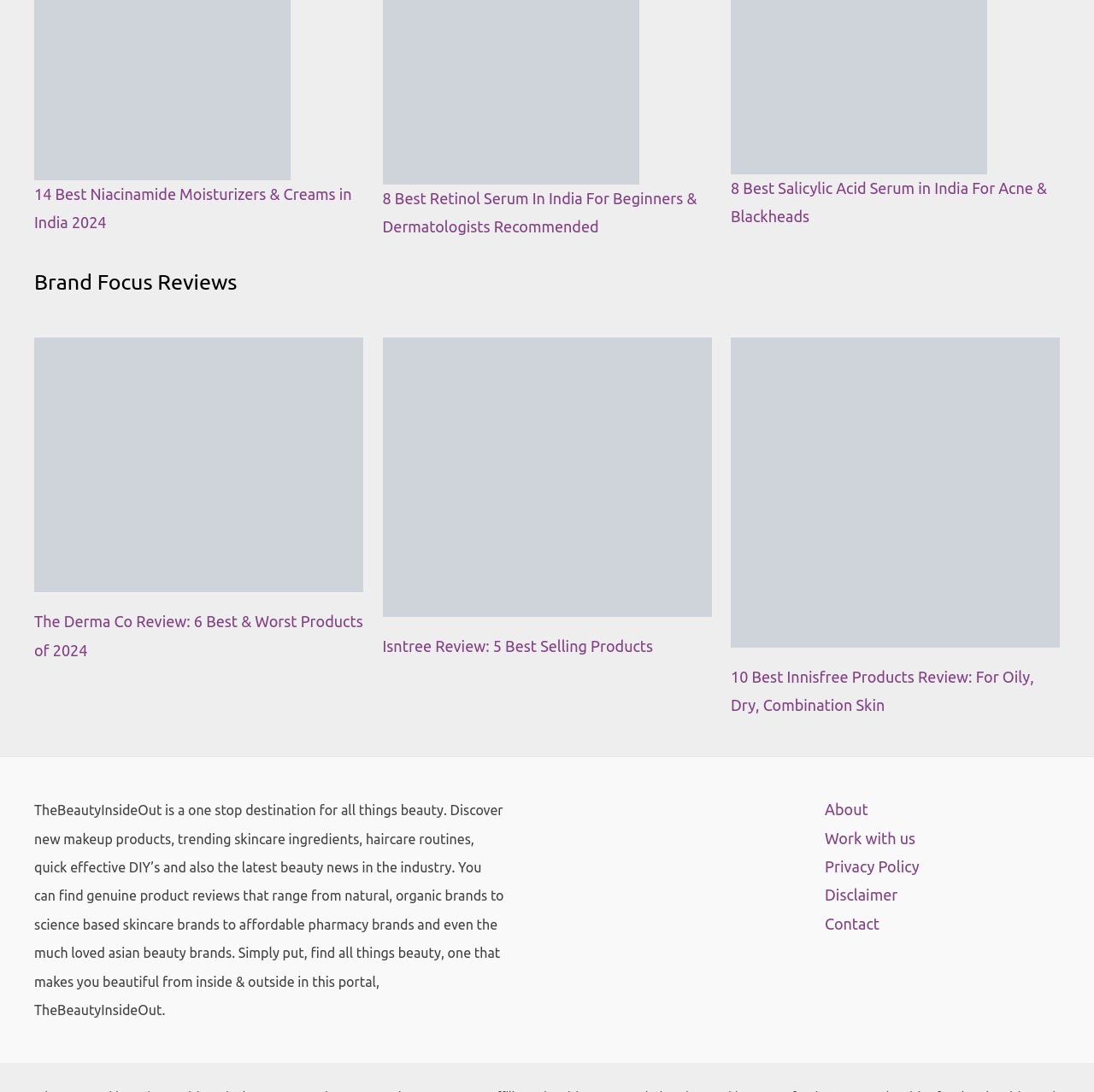Provide the bounding box coordinates of the HTML element this sentence describes: "Privacy Policy". The bounding box coordinates consist of four float numbers between 0 and 1, i.e., [left, top, right, bottom].

[0.754, 0.781, 0.84, 0.807]